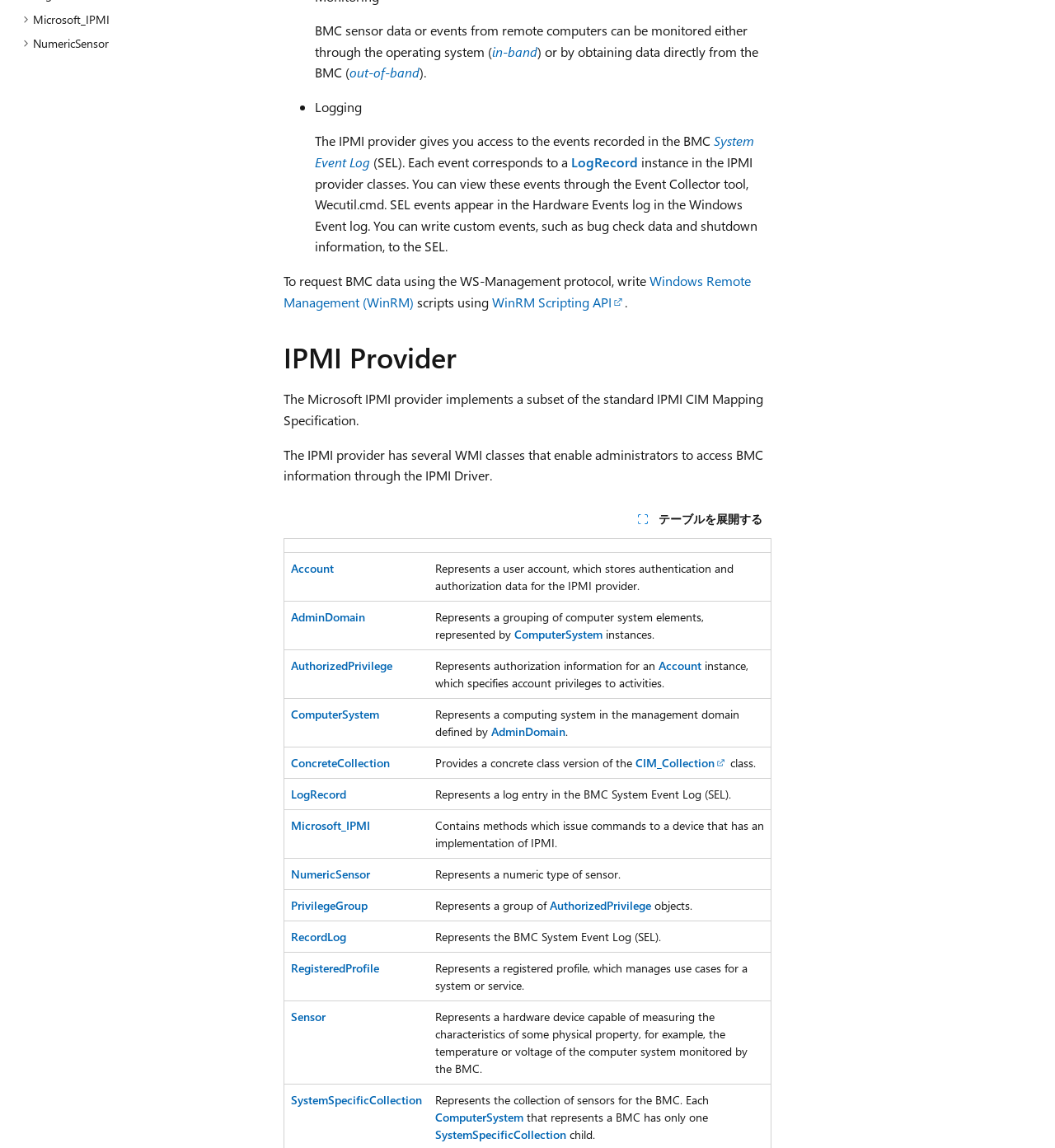Examine the image carefully and respond to the question with a detailed answer: 
How can BMC data be requested?

BMC data can be requested using the WS-Management protocol, which is mentioned in the text 'To request BMC data using the WS-Management protocol, write scripts using WinRM Scripting API.'